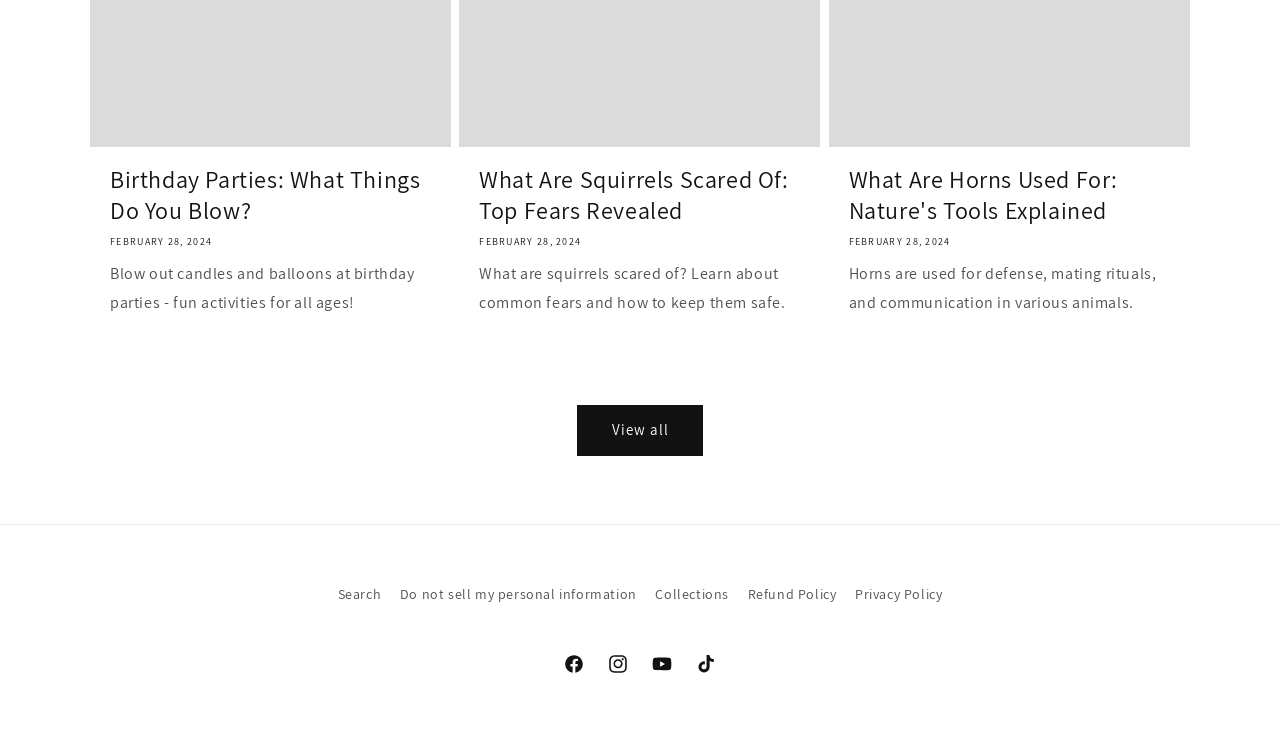Locate the bounding box coordinates of the clickable area to execute the instruction: "View latest blog posts". Provide the coordinates as four float numbers between 0 and 1, represented as [left, top, right, bottom].

[0.451, 0.553, 0.549, 0.622]